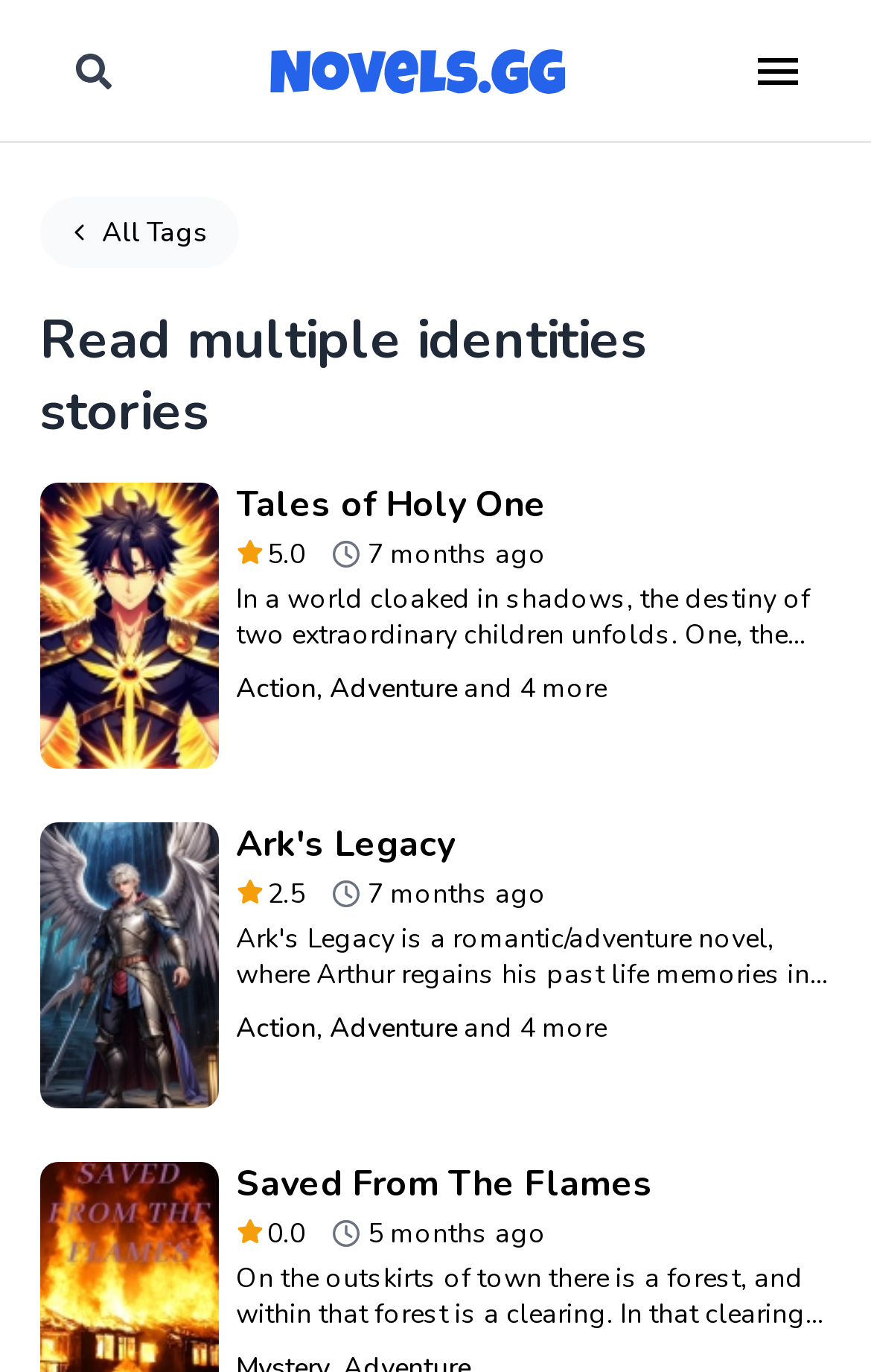What genre is the story 'Ark's Legacy' classified under?
Please answer the question as detailed as possible based on the image.

By analyzing the webpage's content, I found that the story 'Ark's Legacy' is classified under the genres 'Action' and 'Adventure', as indicated by the corresponding links next to the story's title.